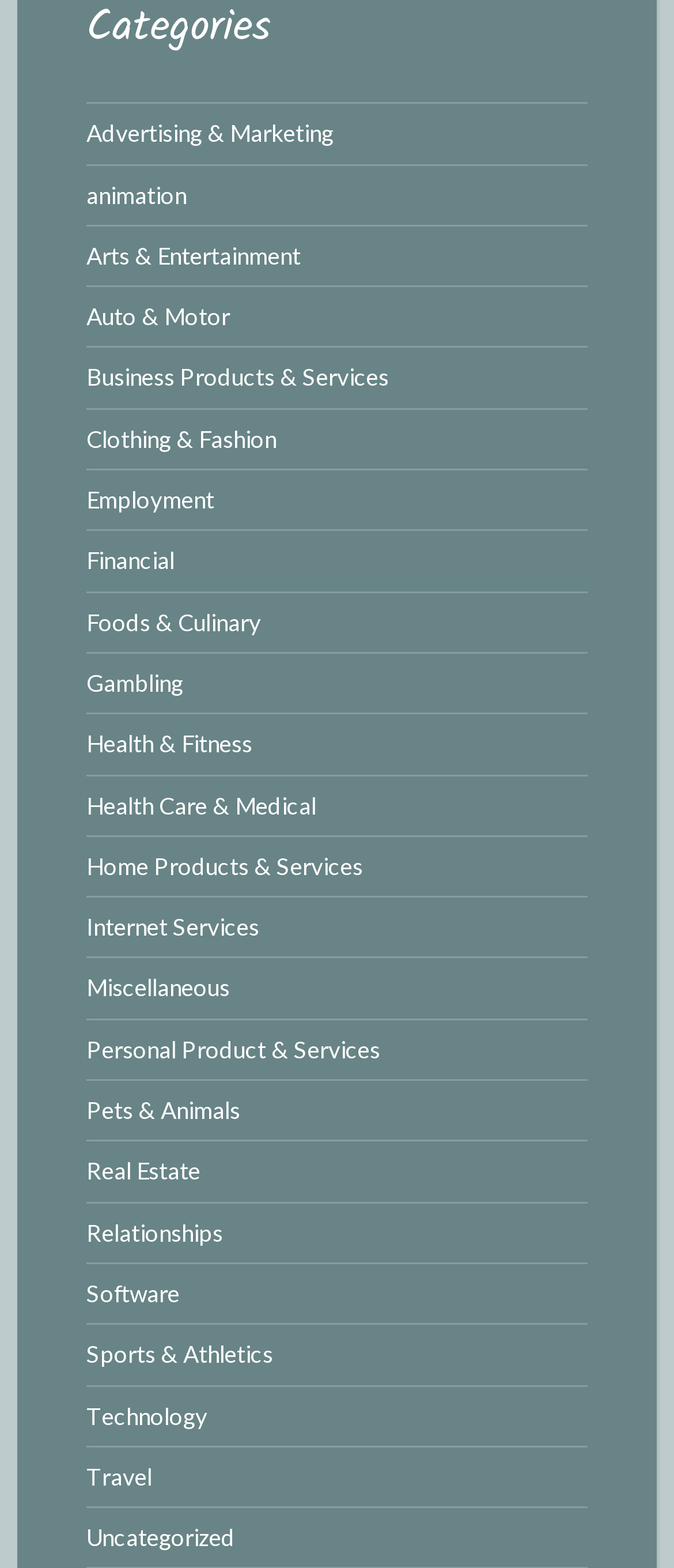Find the bounding box coordinates of the clickable element required to execute the following instruction: "Discover Travel". Provide the coordinates as four float numbers between 0 and 1, i.e., [left, top, right, bottom].

[0.128, 0.933, 0.226, 0.951]